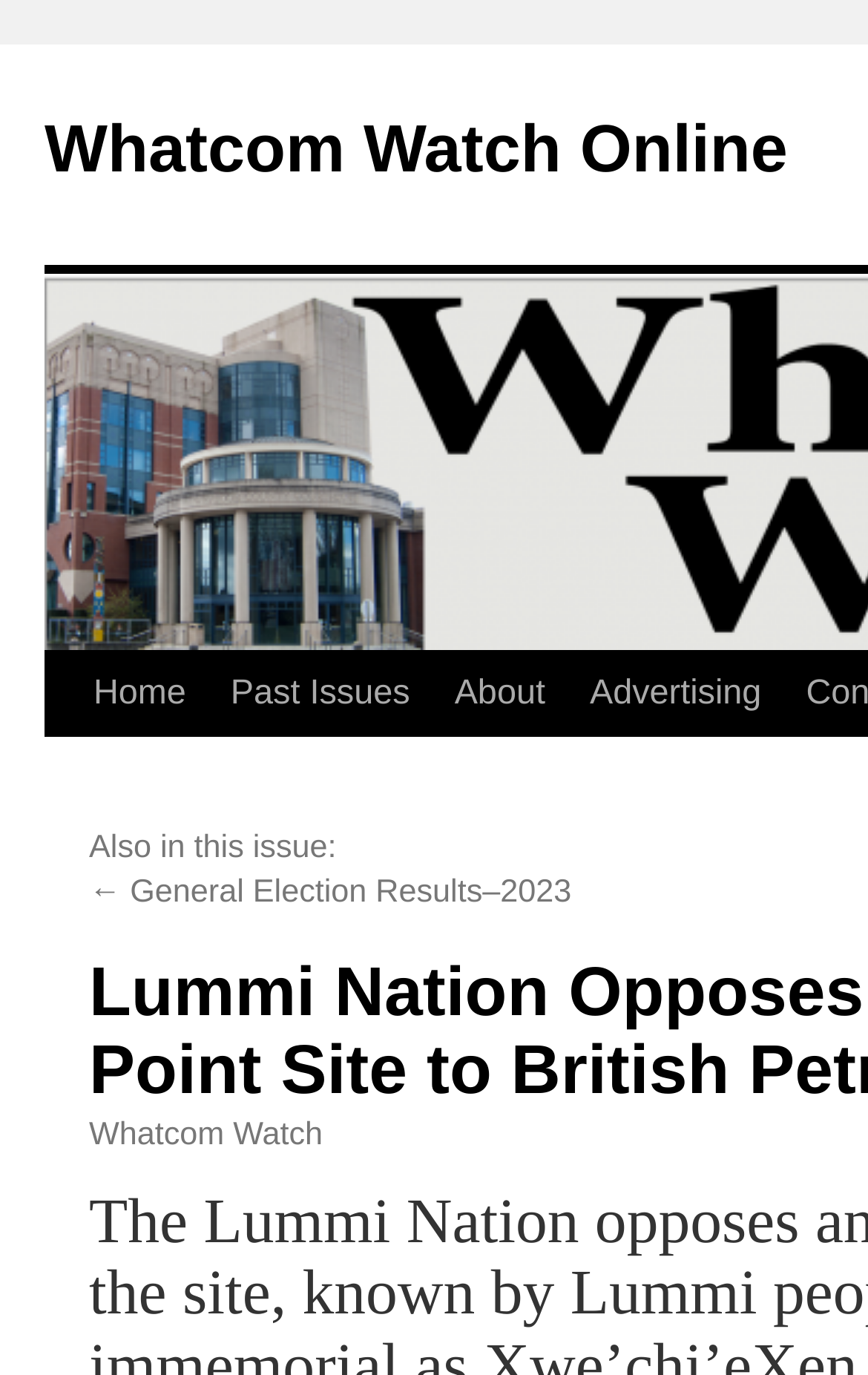Please specify the bounding box coordinates in the format (top-left x, top-left y, bottom-right x, bottom-right y), with values ranging from 0 to 1. Identify the bounding box for the UI component described as follows: Whatcom Watch Online

[0.051, 0.083, 0.907, 0.136]